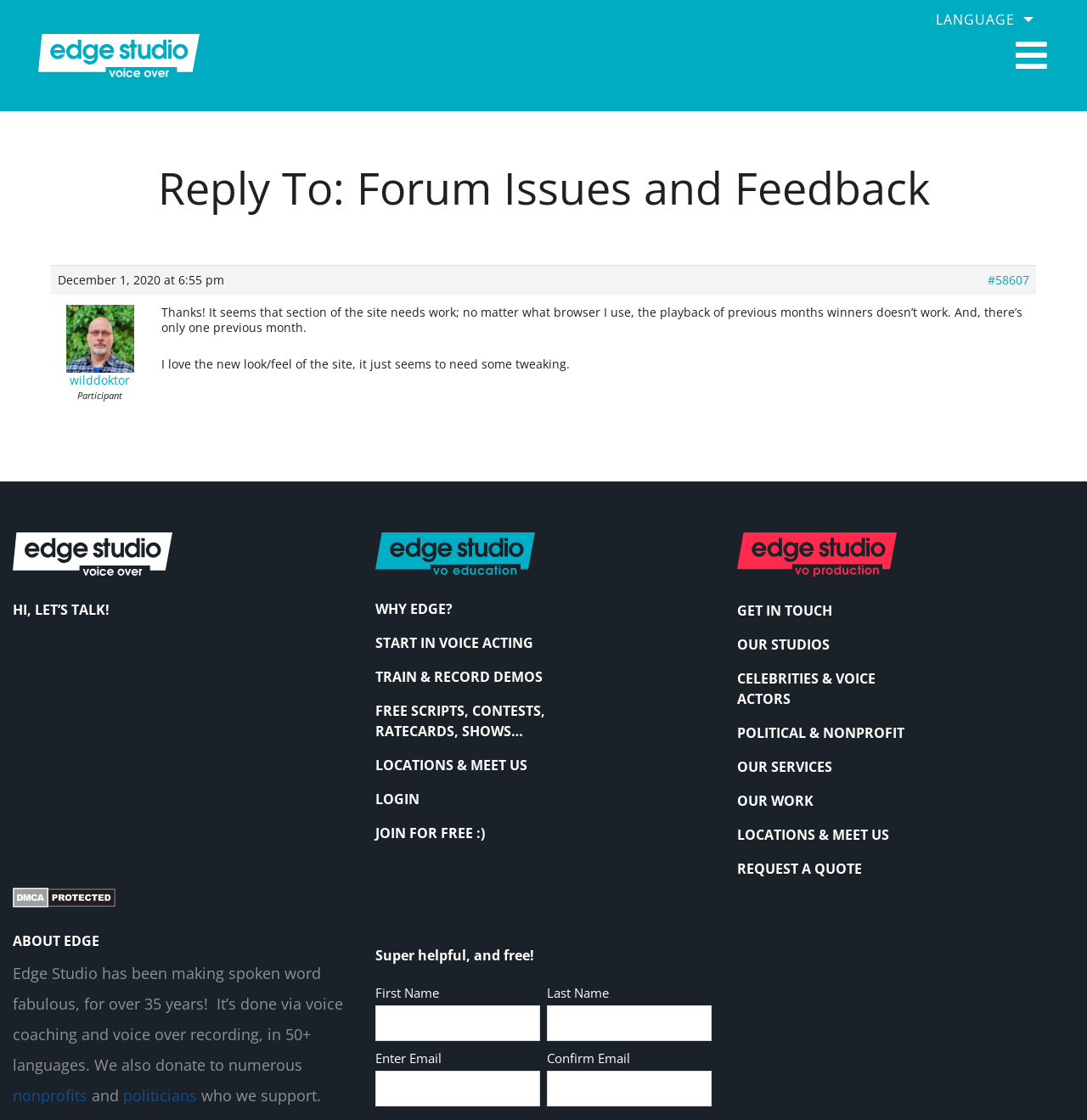Illustrate the webpage thoroughly, mentioning all important details.

The webpage appears to be a forum or discussion board related to Edge Studio, a voice acting and recording company. At the top of the page, there is a language selection dropdown menu and a link to the Edge Studio homepage, accompanied by the company's logo. 

Below this, there is a navigation button to toggle the main menu. The main content of the page is an article or forum post titled "Reply To: Forum Issues and Feedback" with a date and time stamp of December 1, 2020, at 6:55 pm. The post is written by a user named "wilddoktor" with the role of "Participant". The post discusses issues with the playback of previous months' winners and suggests that the site needs some tweaking.

To the right of the post, there are several links and buttons, including "HI, LET'S TALK!", "WHY EDGE?", "START IN VOICE ACTING", and others. These links appear to be related to Edge Studio's services and features.

Further down the page, there are more links and buttons, including "TRAIN & RECORD DEMOS", "FREE SCRIPTS, CONTESTS, RATECARDS, SHOWS…", "LOCATIONS & MEET US", and others. These links seem to be related to Edge Studio's resources and services.

At the bottom of the page, there is a section about Edge Studio, describing its history and mission. There are also links to "nonprofits" and "politicians" that the company supports.

On the right side of the page, there is a form with fields for "First Name", "Last Name", and "Email (Required)" with accompanying textboxes. This form appears to be a registration or contact form.

Throughout the page, there are several images, including the Edge Studio logo and a DMCA.com Protection Status badge.